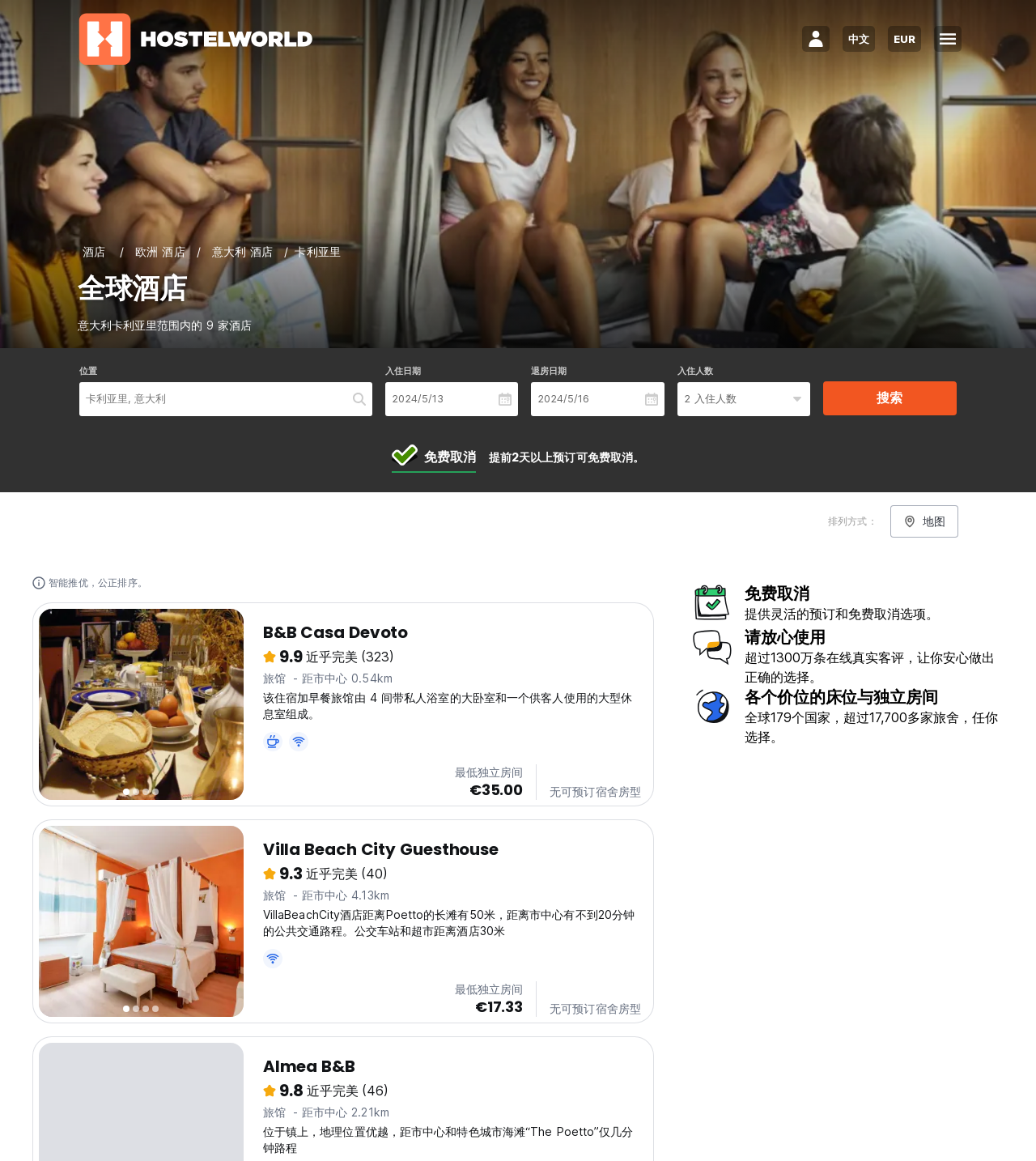What is the distance from Villa Beach City Guesthouse to the city center?
Please interpret the details in the image and answer the question thoroughly.

The webpage lists 'Villa Beach City Guesthouse' with a distance of '距市中心 4.13km' which translates to '4.13km from the city center'.